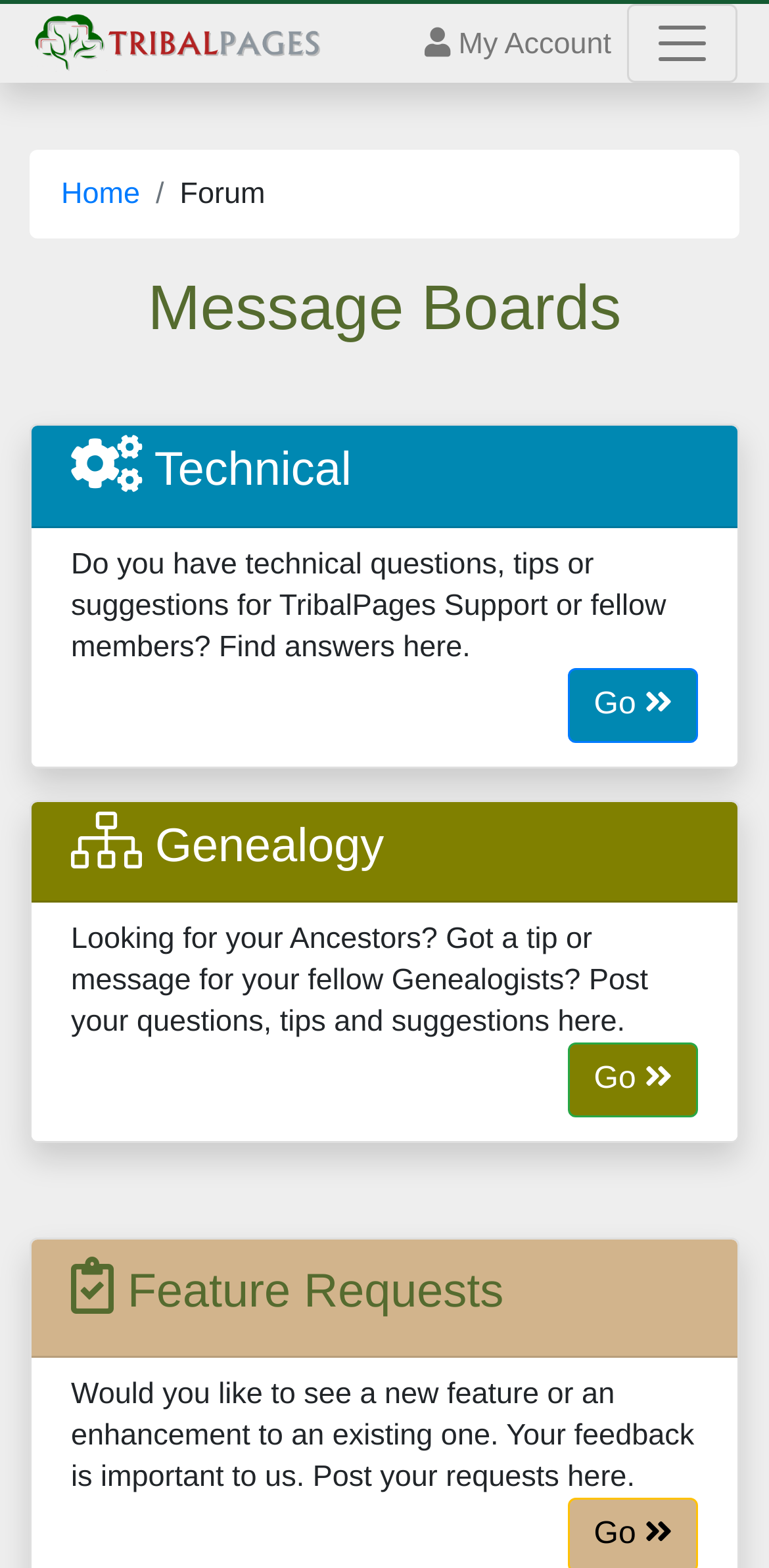Determine the bounding box coordinates for the HTML element mentioned in the following description: "parent_node: My Account". The coordinates should be a list of four floats ranging from 0 to 1, represented as [left, top, right, bottom].

[0.815, 0.003, 0.959, 0.053]